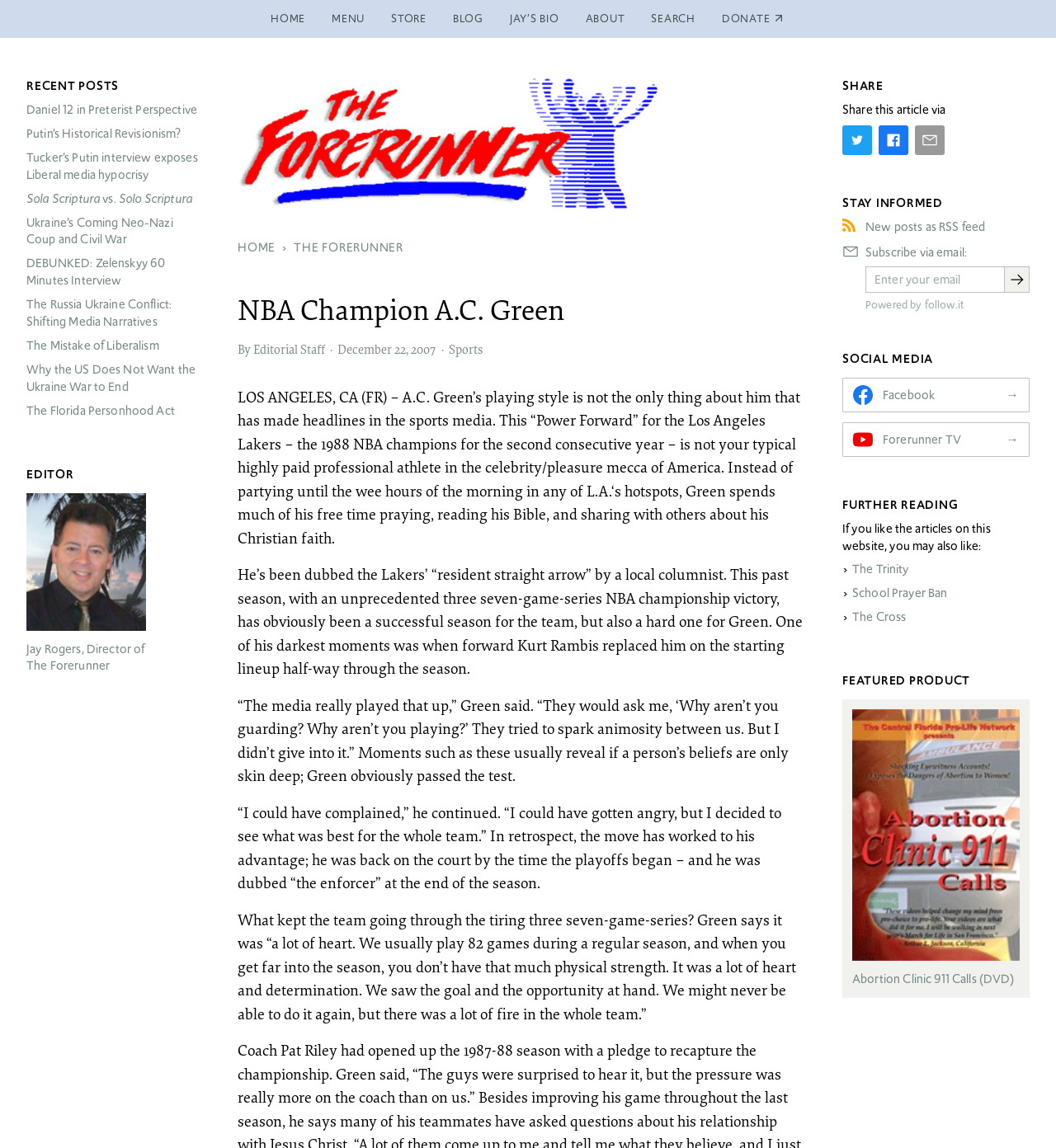What is the name of the director of The Forerunner?
Based on the image, give a one-word or short phrase answer.

Jay Rogers